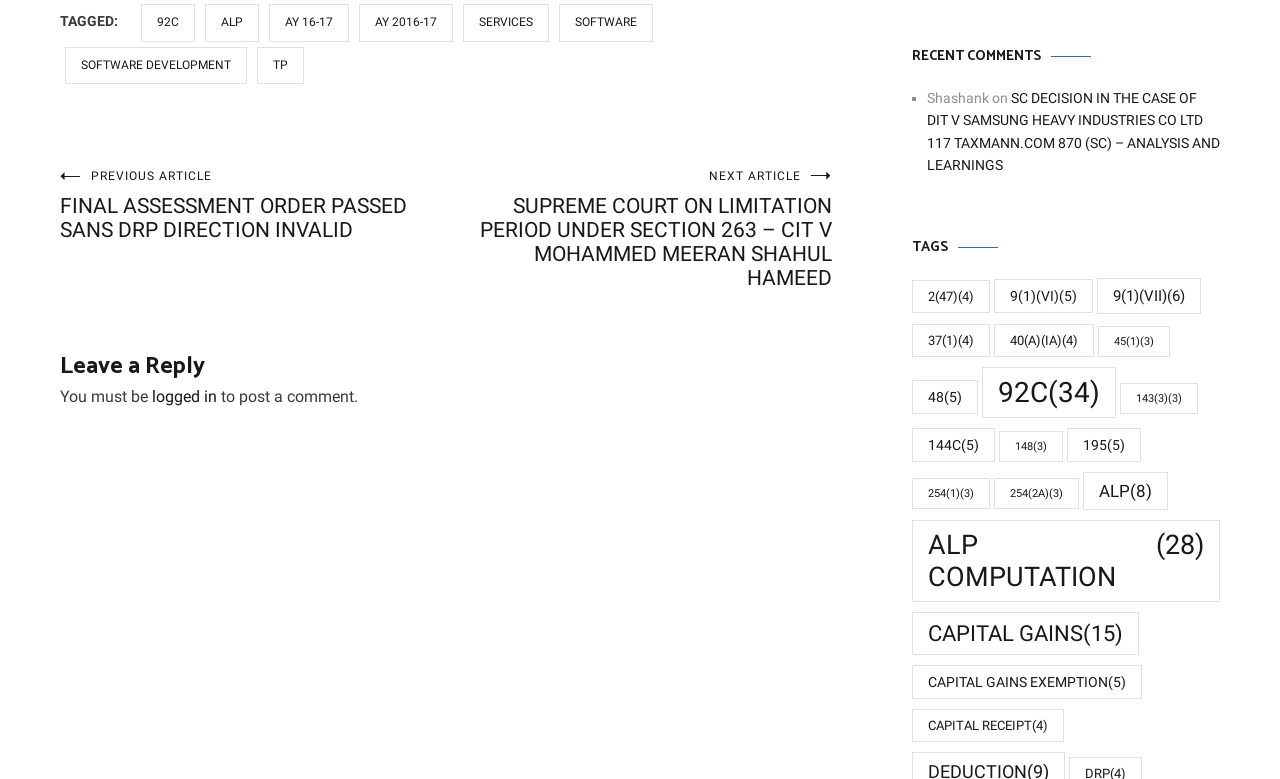What is the topic of the article preceding this one?
Kindly offer a detailed explanation using the data available in the image.

The post navigation section contains a link to the previous article, and the title of that article is 'FINAL ASSESSMENT ORDER PASSED SANS DRP DIRECTION INVALID'. This is the topic of the preceding article.